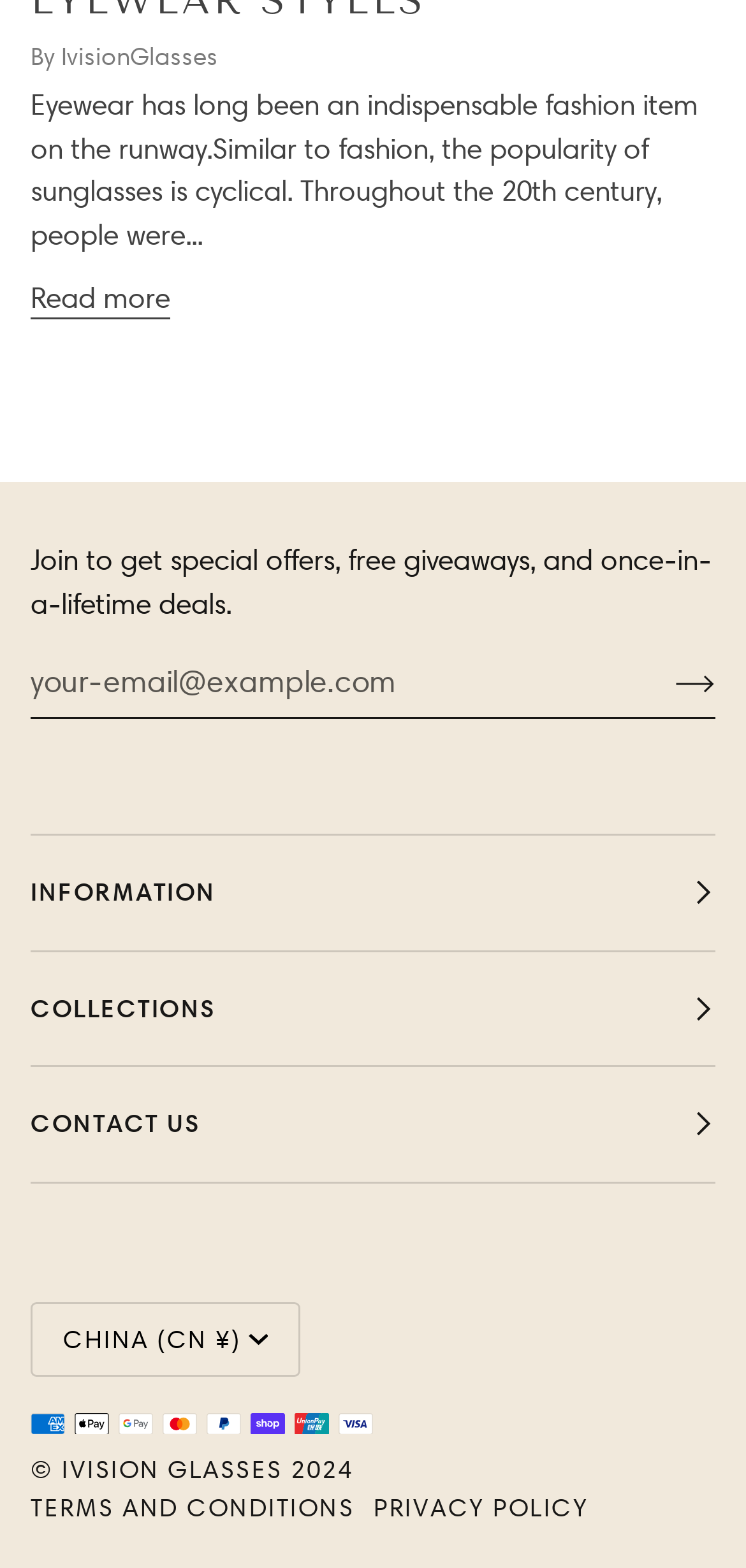Please find the bounding box coordinates for the clickable element needed to perform this instruction: "Click the 'Read more' link".

[0.041, 0.18, 0.228, 0.202]